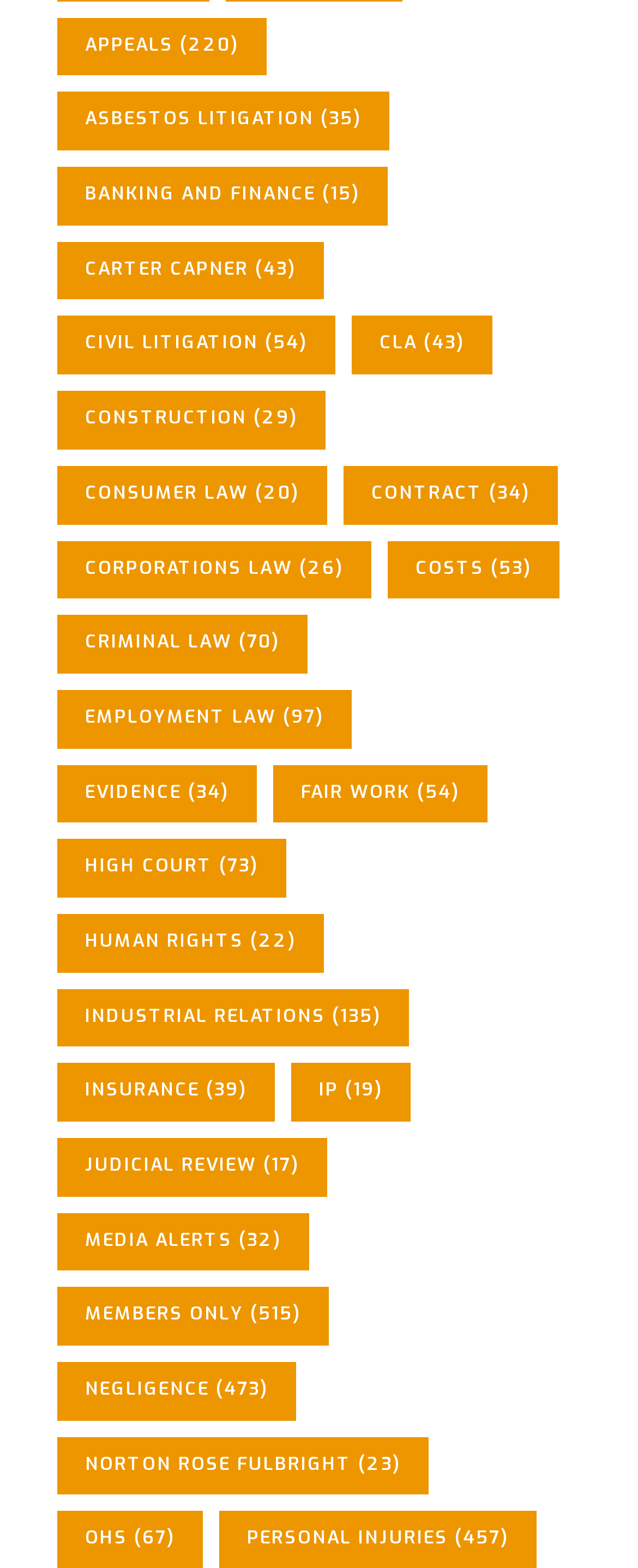Please identify the bounding box coordinates of the element I need to click to follow this instruction: "Read more about Les effets positifs de l’Oxymetholone sur la musculation".

None